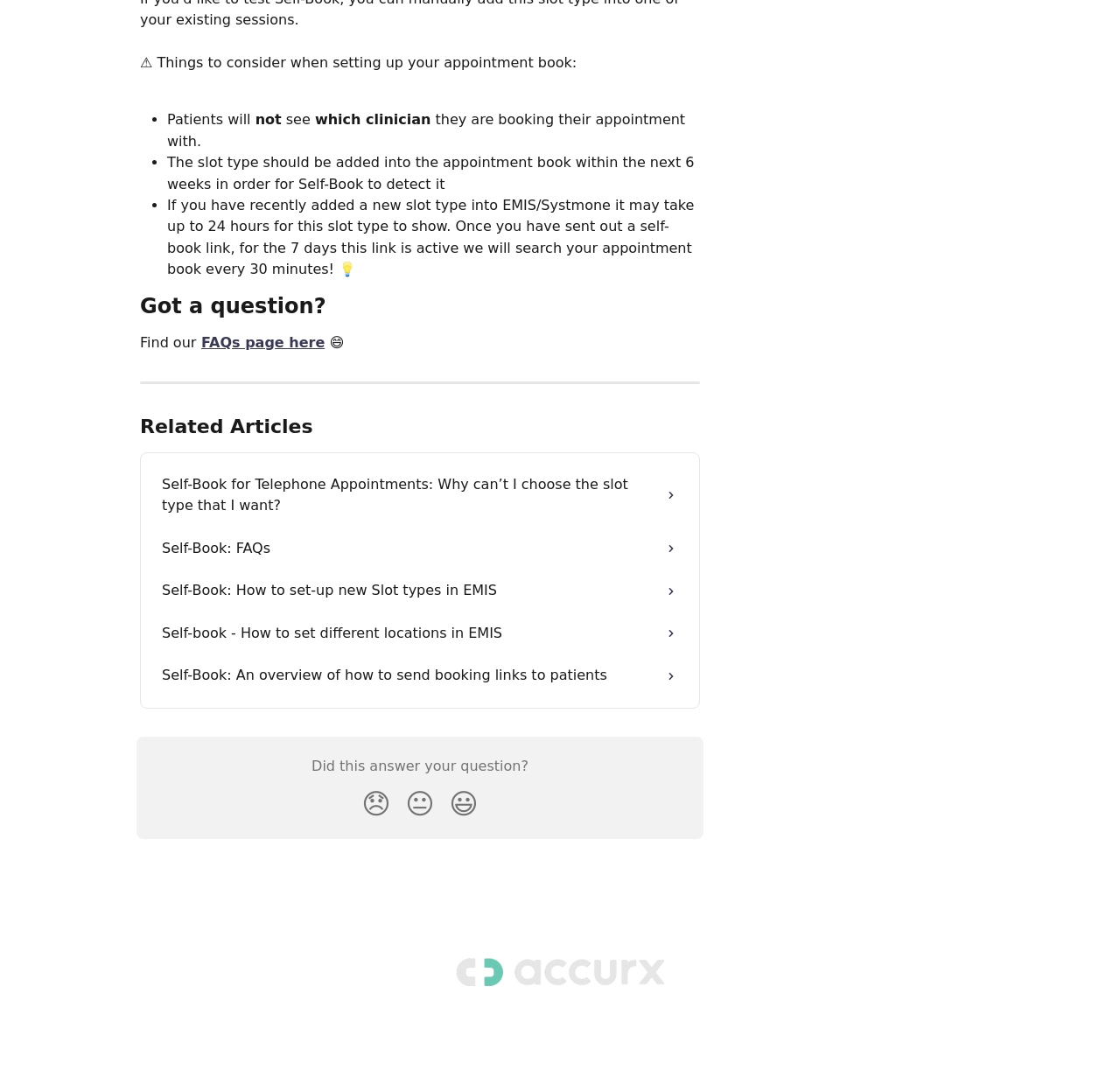Determine the bounding box coordinates for the area that needs to be clicked to fulfill this task: "Click on 'Self-Book for Telephone Appointments: Why can’t I choose the slot type that I want?'". The coordinates must be given as four float numbers between 0 and 1, i.e., [left, top, right, bottom].

[0.135, 0.431, 0.615, 0.49]